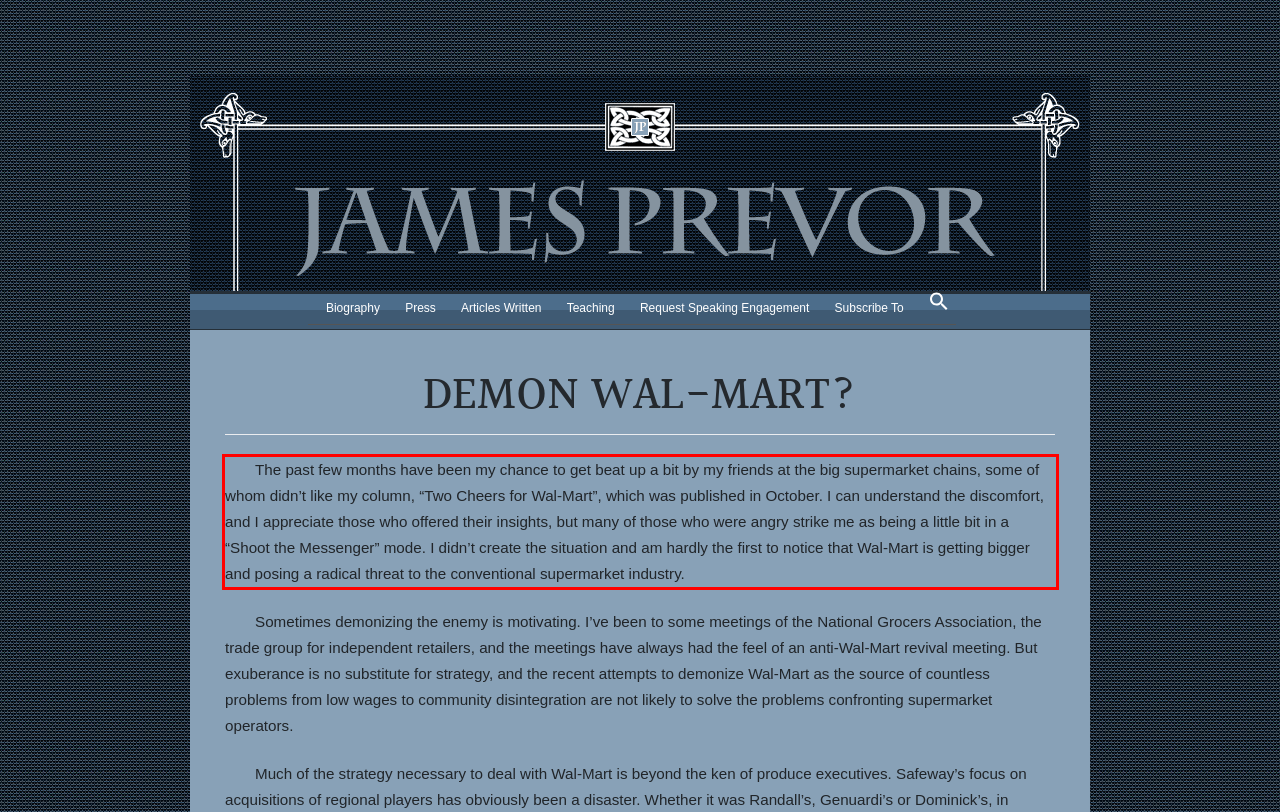Using the provided webpage screenshot, identify and read the text within the red rectangle bounding box.

The past few months have been my chance to get beat up a bit by my friends at the big supermarket chains, some of whom didn’t like my column, “Two Cheers for Wal-Mart”, which was published in October. I can understand the discomfort, and I appreciate those who offered their insights, but many of those who were angry strike me as being a little bit in a “Shoot the Messenger” mode. I didn’t create the situation and am hardly the first to notice that Wal-Mart is getting bigger and posing a radical threat to the conventional supermarket industry.